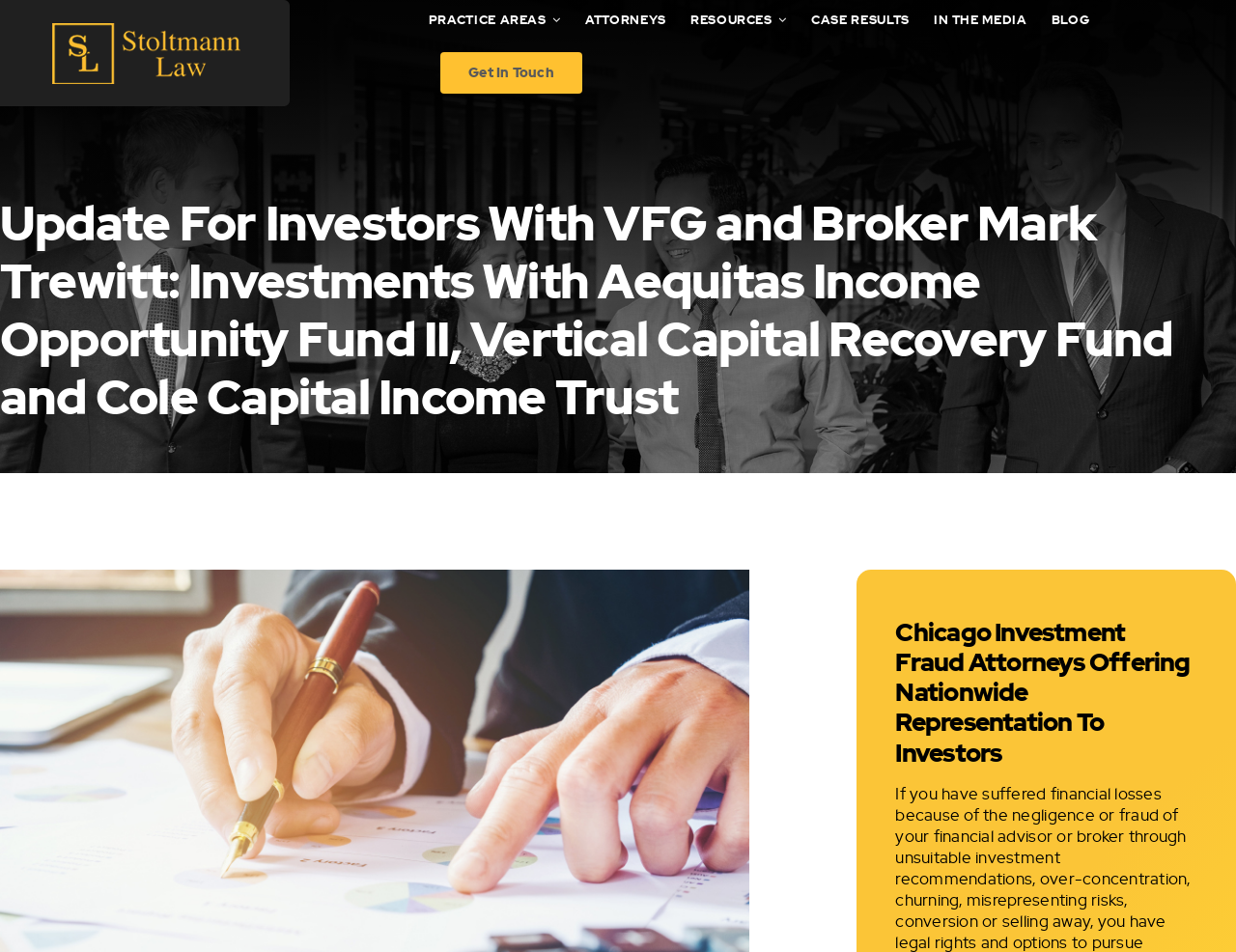What type of attorneys are offered?
Please look at the screenshot and answer using one word or phrase.

Investment Fraud Attorneys